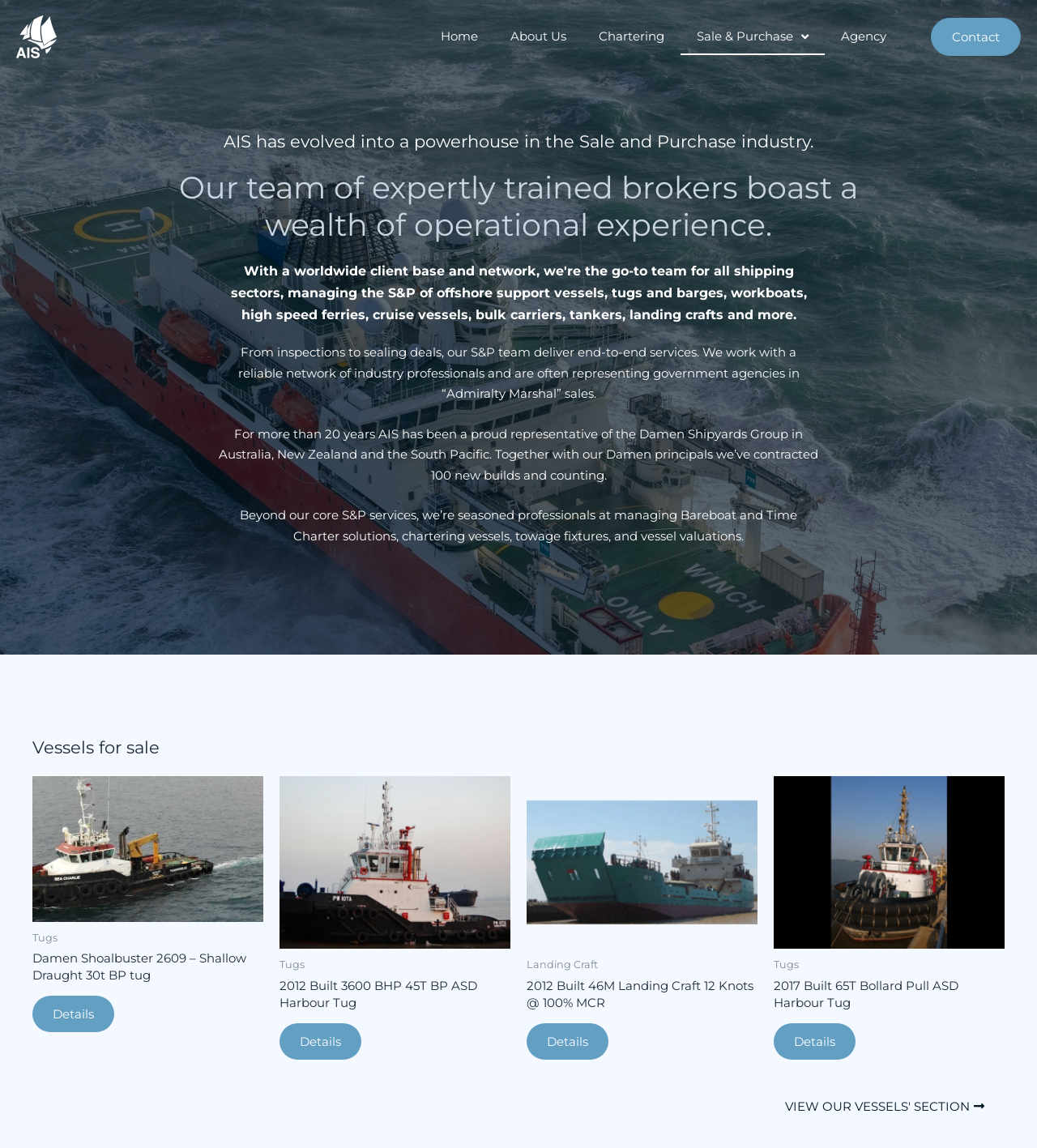Please give the bounding box coordinates of the area that should be clicked to fulfill the following instruction: "Explore the 'Chartering' section". The coordinates should be in the format of four float numbers from 0 to 1, i.e., [left, top, right, bottom].

[0.562, 0.016, 0.656, 0.048]